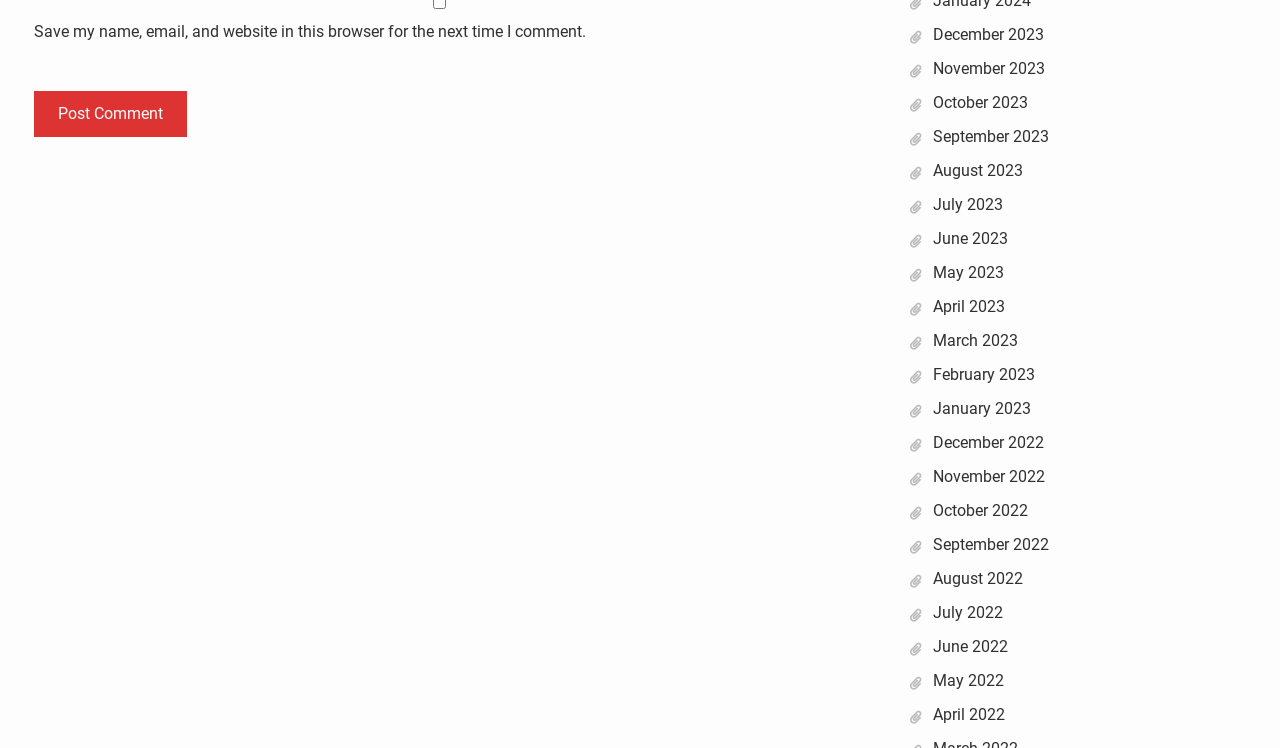What is the common theme among the links?
Look at the screenshot and give a one-word or phrase answer.

Months